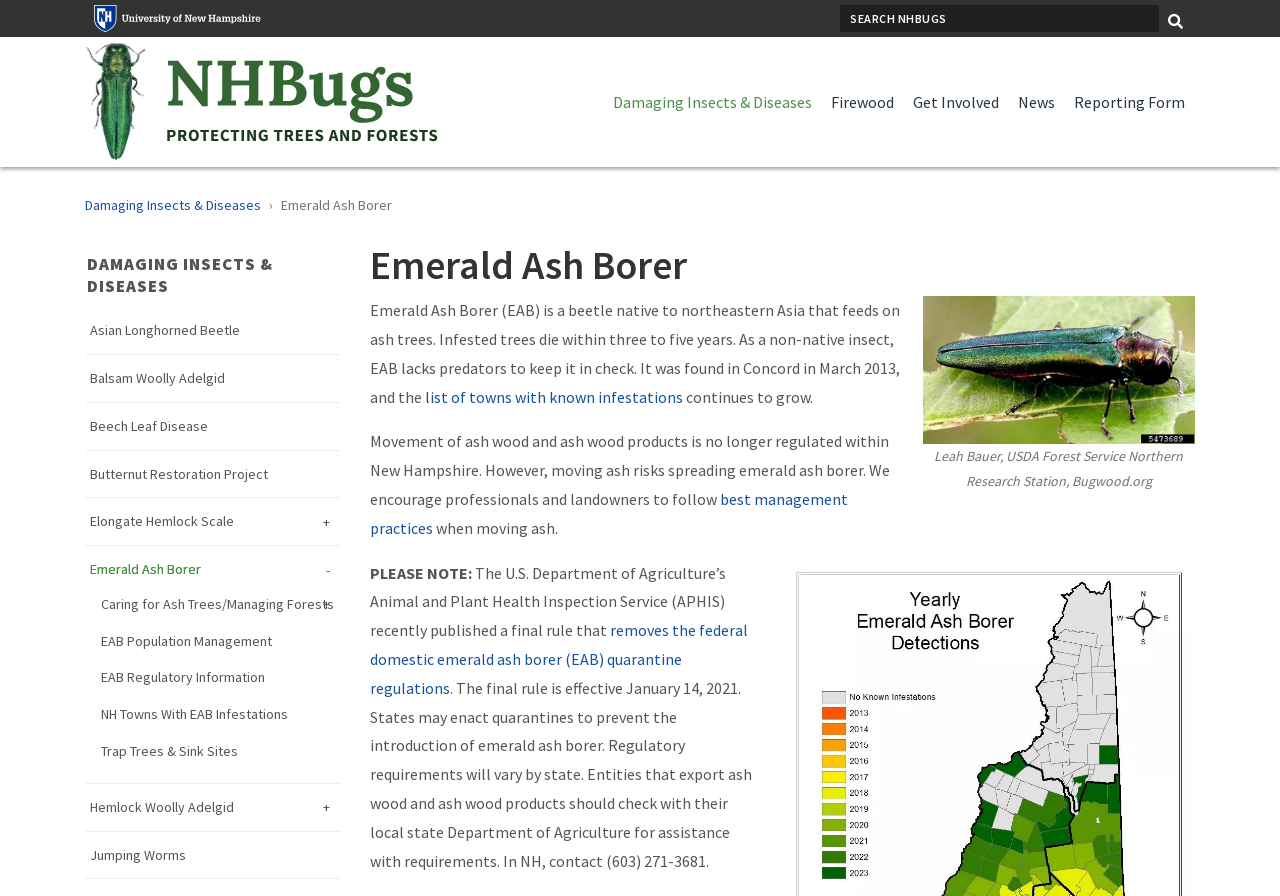Given the element description: "Damaging Insects & Diseases", predict the bounding box coordinates of this UI element. The coordinates must be four float numbers between 0 and 1, given as [left, top, right, bottom].

[0.471, 0.08, 0.642, 0.147]